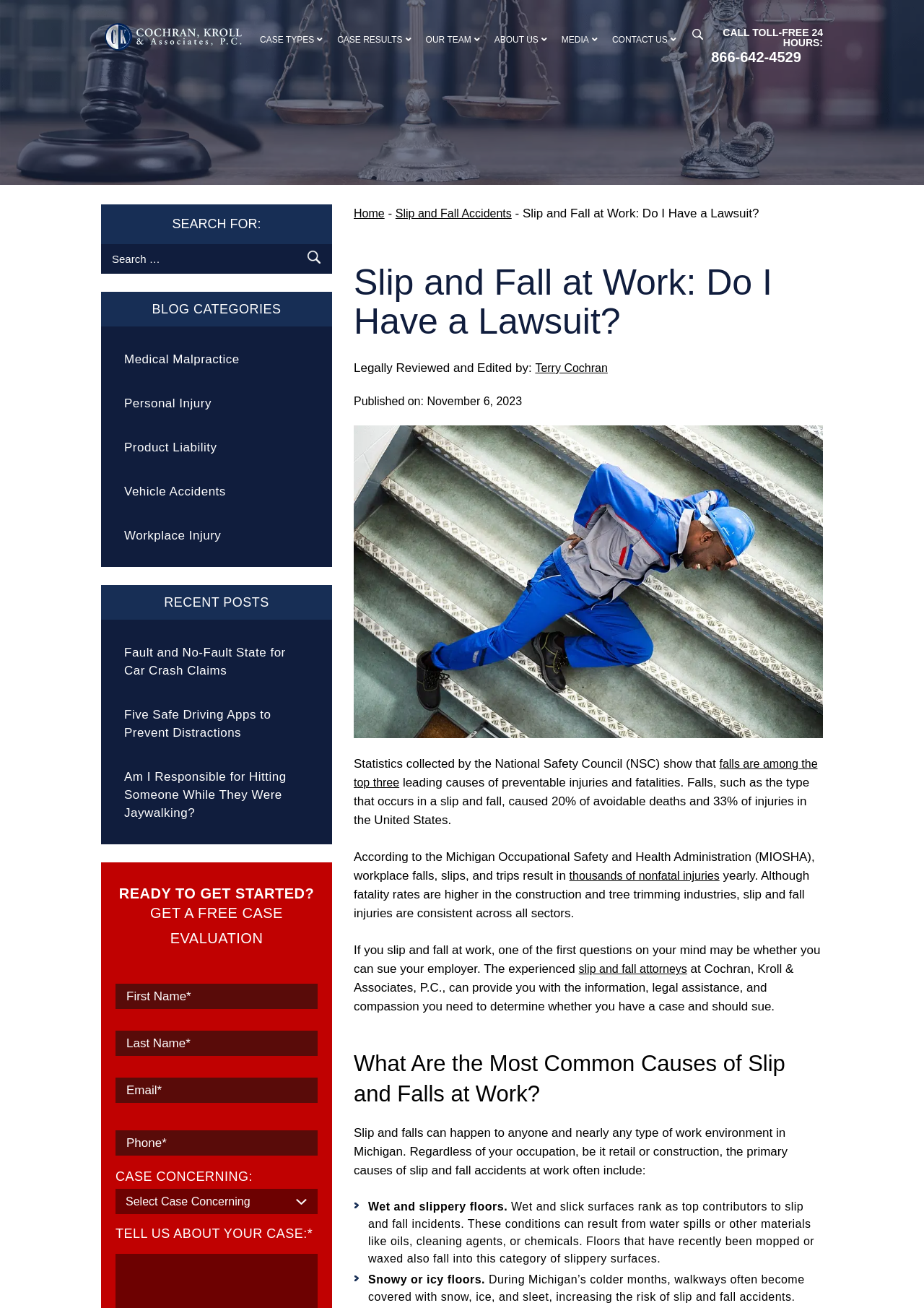What is the phone number to call for a free consultation?
With the help of the image, please provide a detailed response to the question.

I found the phone number by looking at the top-right section of the webpage, where it says 'CALL TOLL-FREE 24 HOURS:' and provides the phone number 866-642-4529.